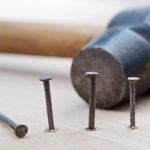Consider the image and give a detailed and elaborate answer to the question: 
Is the hammer the main focus of the image?

Although the hammer is present in the image, it is partially blurred in the background, suggesting that the main focus of the image is the nails and the wooden surface, rather than the hammer itself.